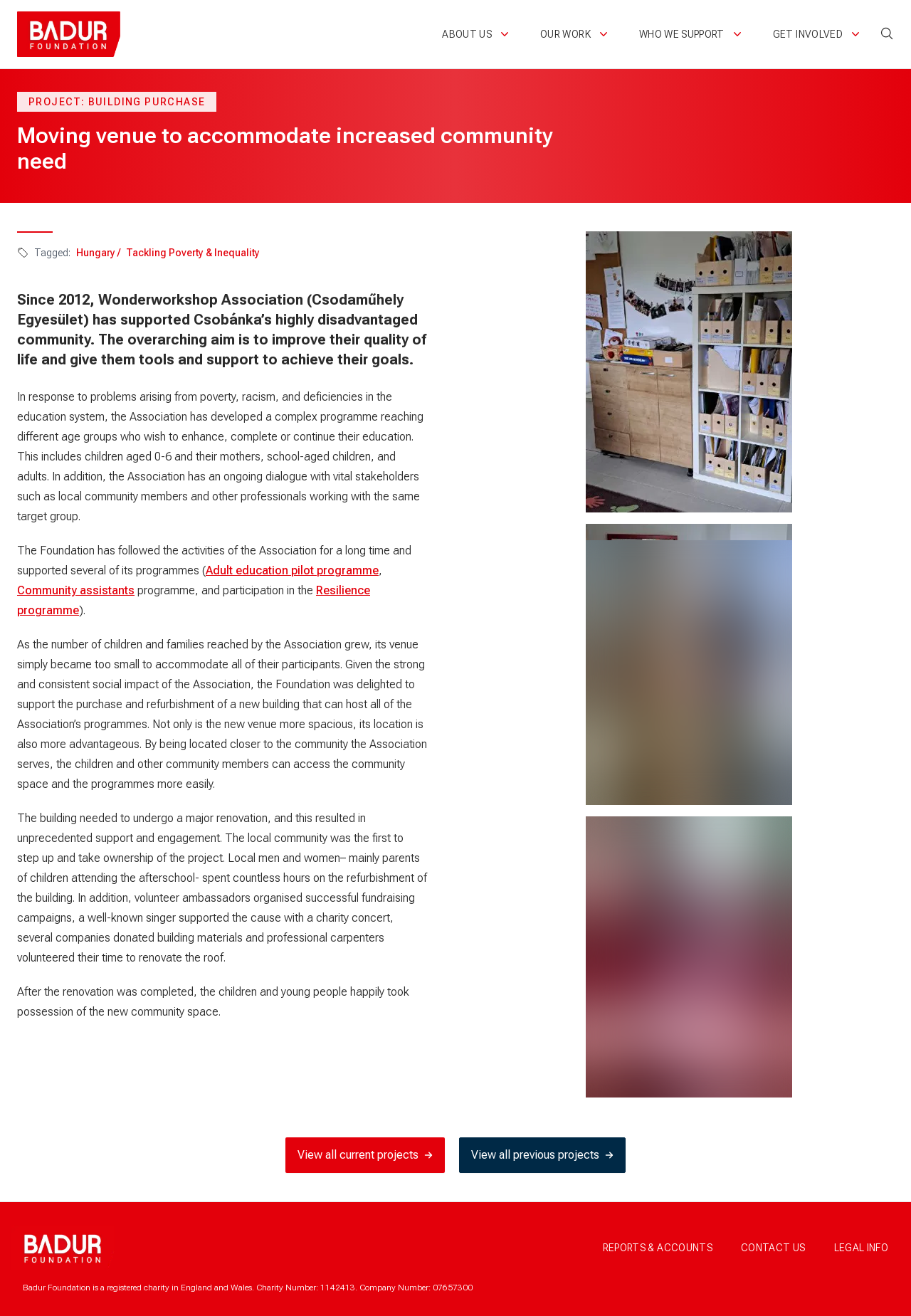What is the purpose of the new building?
Please give a detailed and elaborate answer to the question.

I found the answer by reading the second heading on the webpage, which states 'Moving venue to accommodate increased community need'. This suggests that the new building is intended to provide more space and resources for the community.